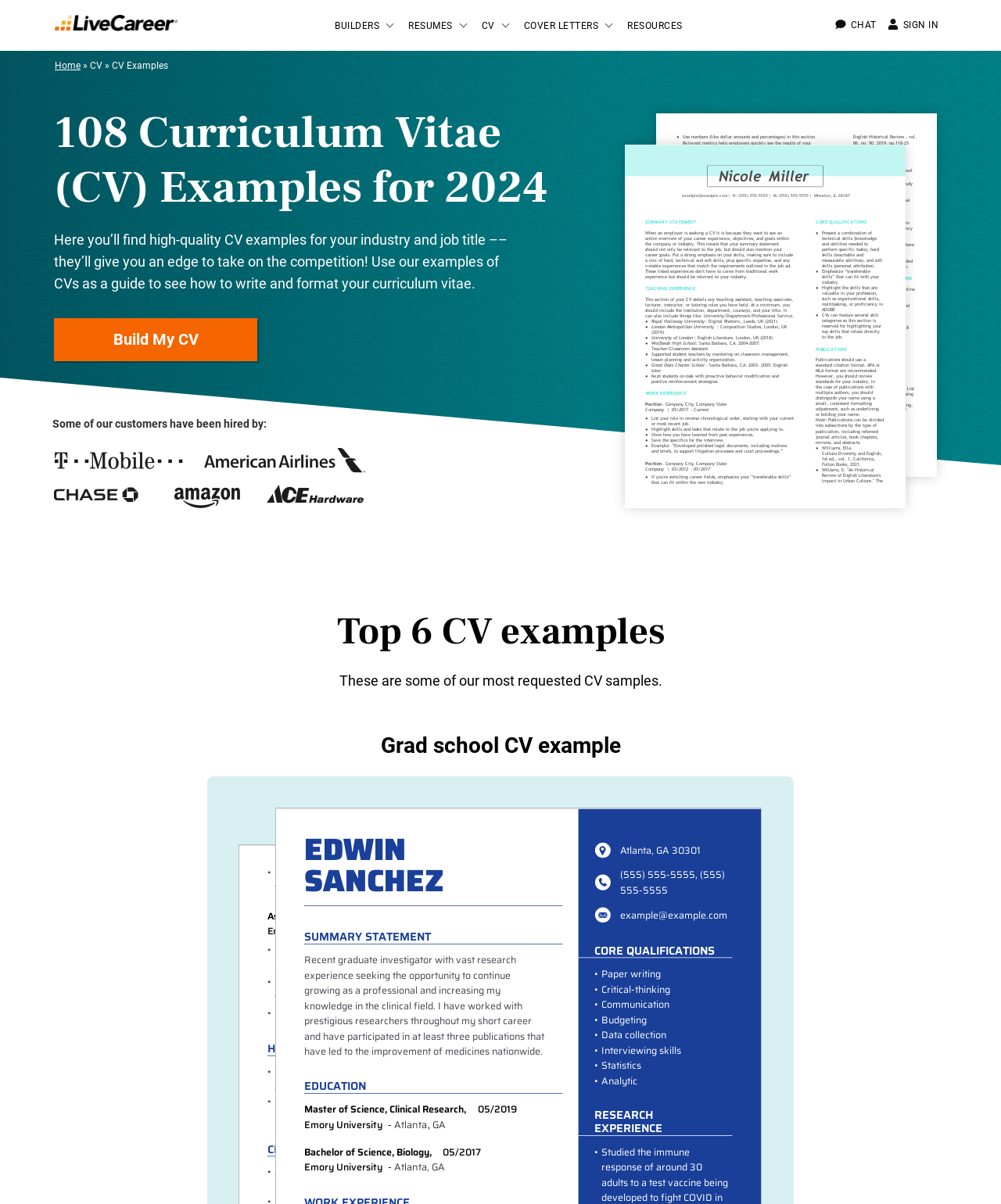What is the name of the website?
Based on the screenshot, give a detailed explanation to answer the question.

I determined the answer by looking at the top-left corner of the webpage, where I found a link with the text 'LiveCareer' and an image with the same name.